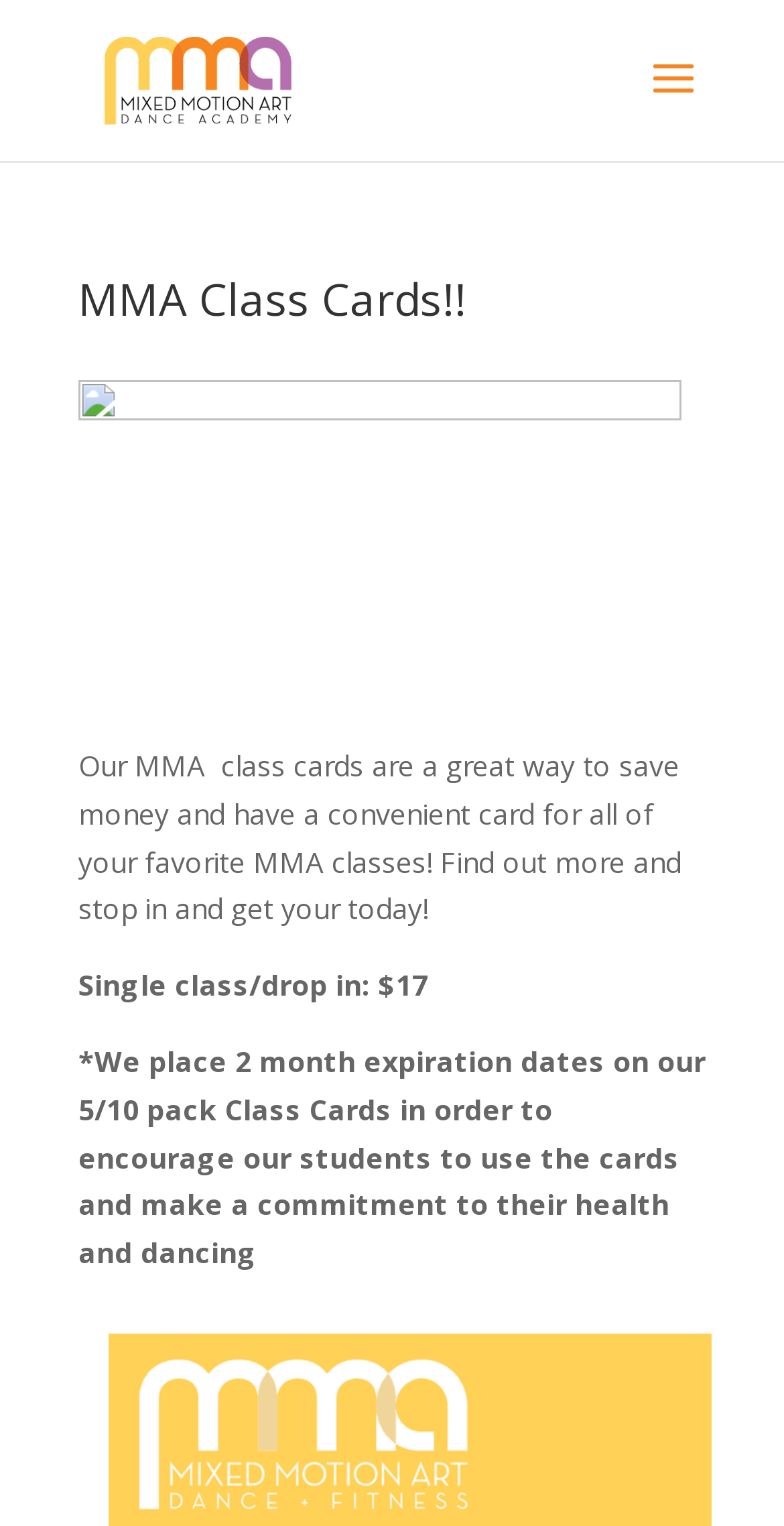Bounding box coordinates are specified in the format (top-left x, top-left y, bottom-right x, bottom-right y). All values are floating point numbers bounded between 0 and 1. Please provide the bounding box coordinate of the region this sentence describes: decline

None